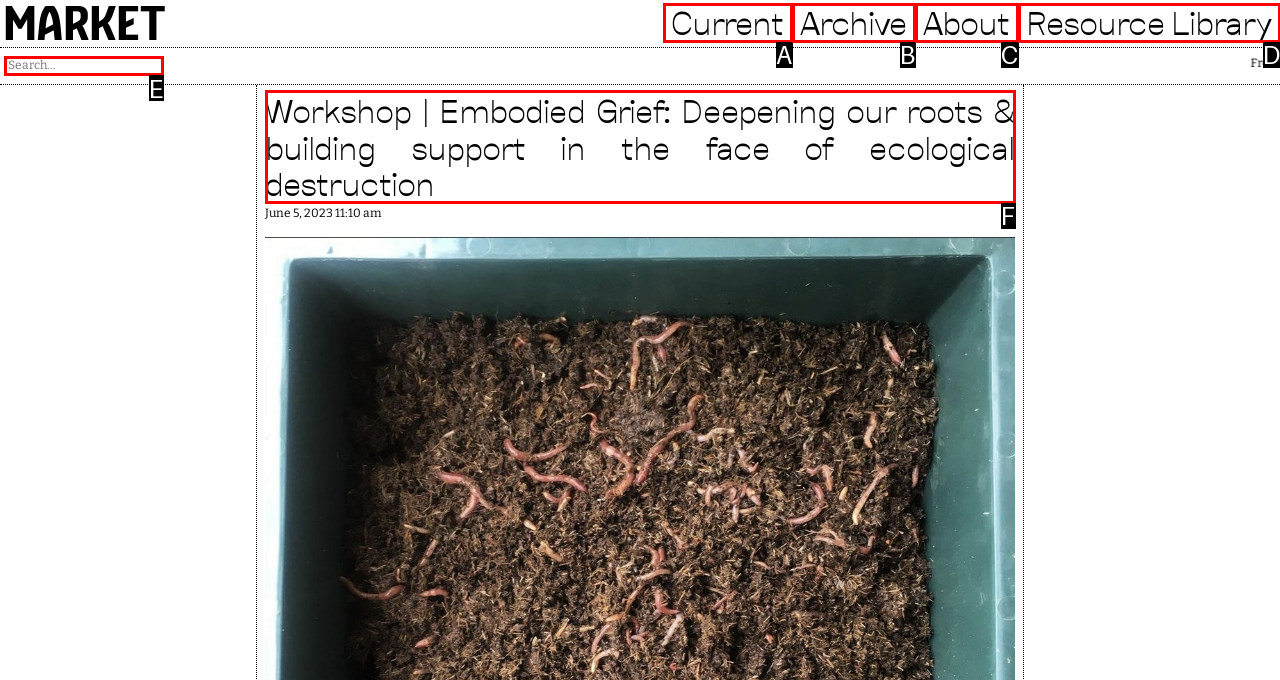Choose the HTML element that aligns with the description: Archive. Indicate your choice by stating the letter.

B